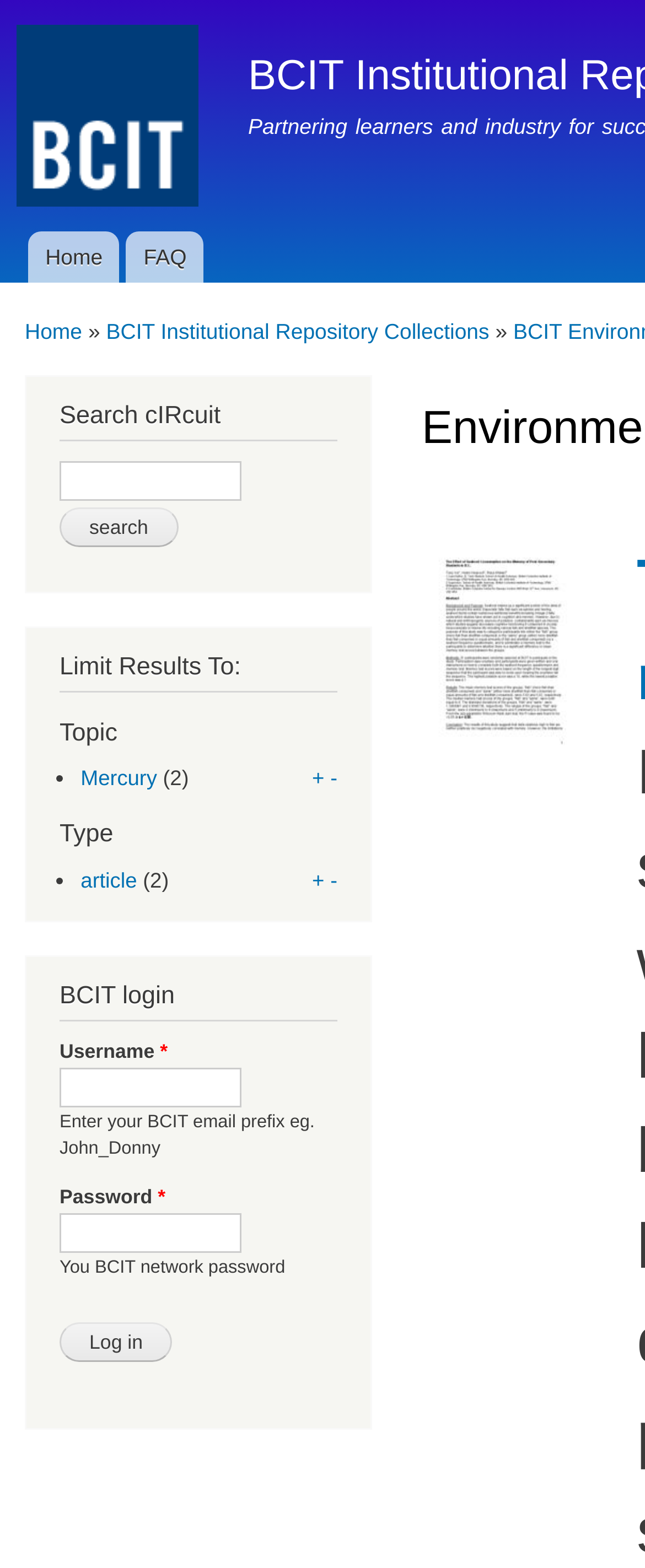Can you find the bounding box coordinates for the element to click on to achieve the instruction: "Search for a term"?

[0.092, 0.294, 0.374, 0.32]